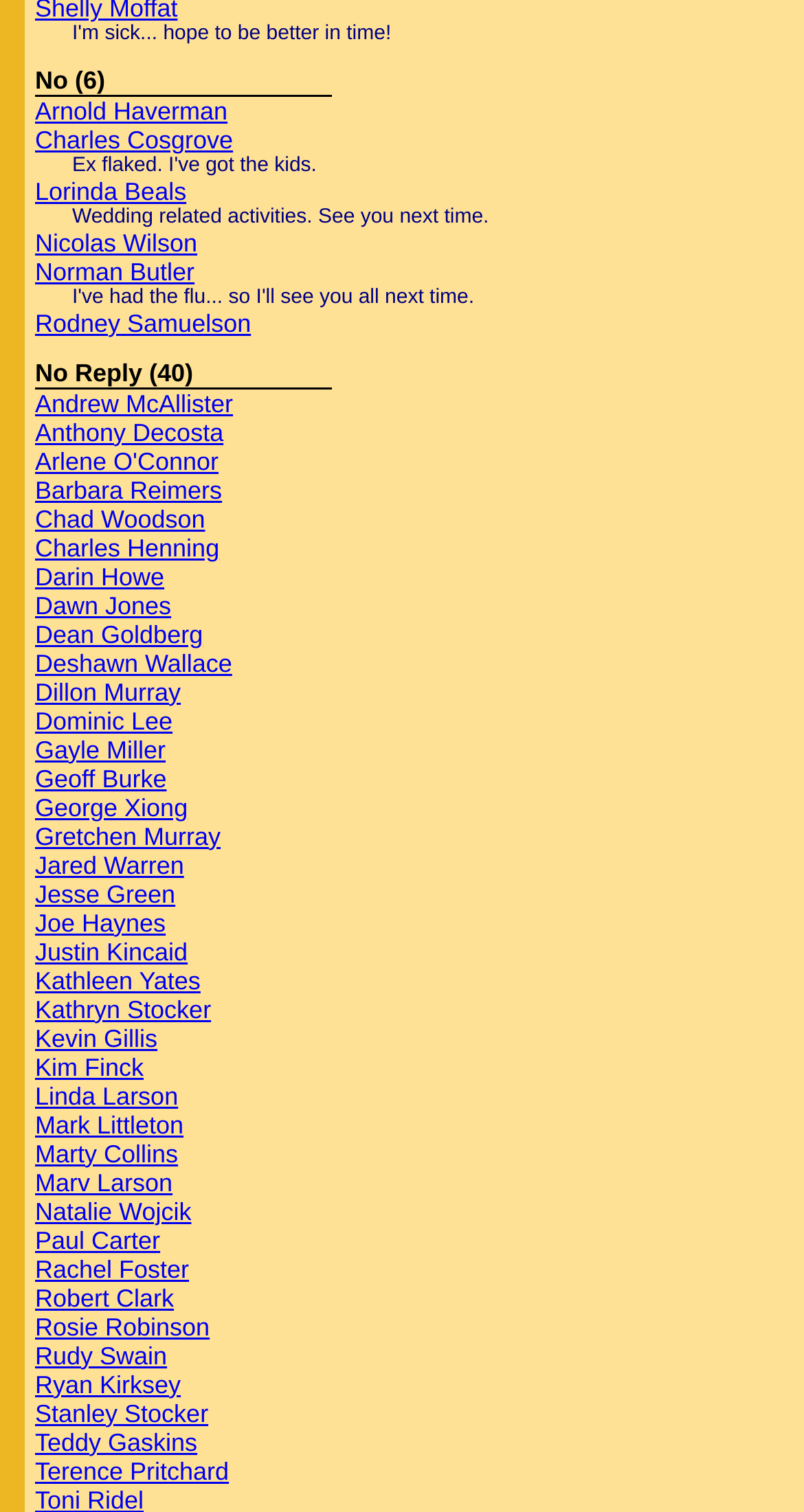Locate the bounding box coordinates of the element's region that should be clicked to carry out the following instruction: "Learn about Rodney Samuelson". The coordinates need to be four float numbers between 0 and 1, i.e., [left, top, right, bottom].

[0.044, 0.204, 0.312, 0.223]